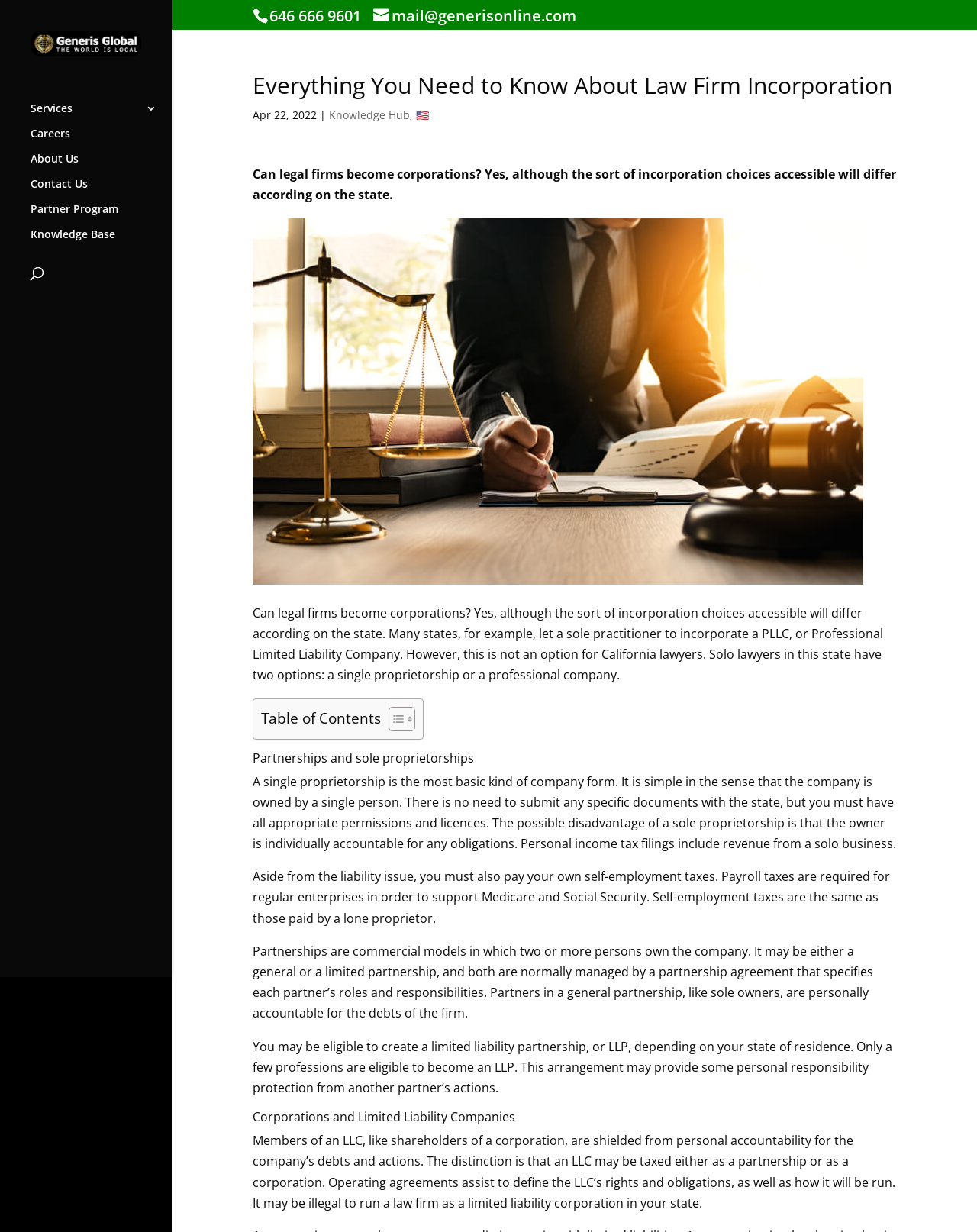Please give the bounding box coordinates of the area that should be clicked to fulfill the following instruction: "Visit the Knowledge Hub". The coordinates should be in the format of four float numbers from 0 to 1, i.e., [left, top, right, bottom].

[0.336, 0.087, 0.419, 0.099]